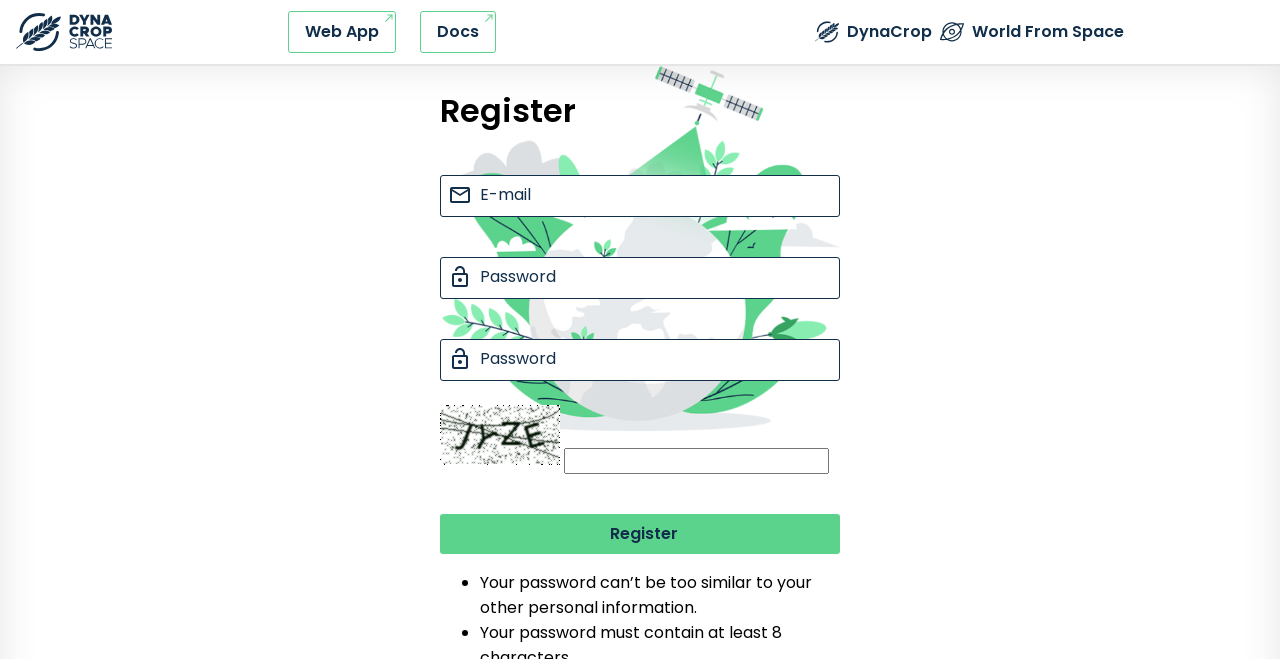Identify the bounding box coordinates for the UI element described as: "World from Space".

[0.735, 0.018, 0.878, 0.079]